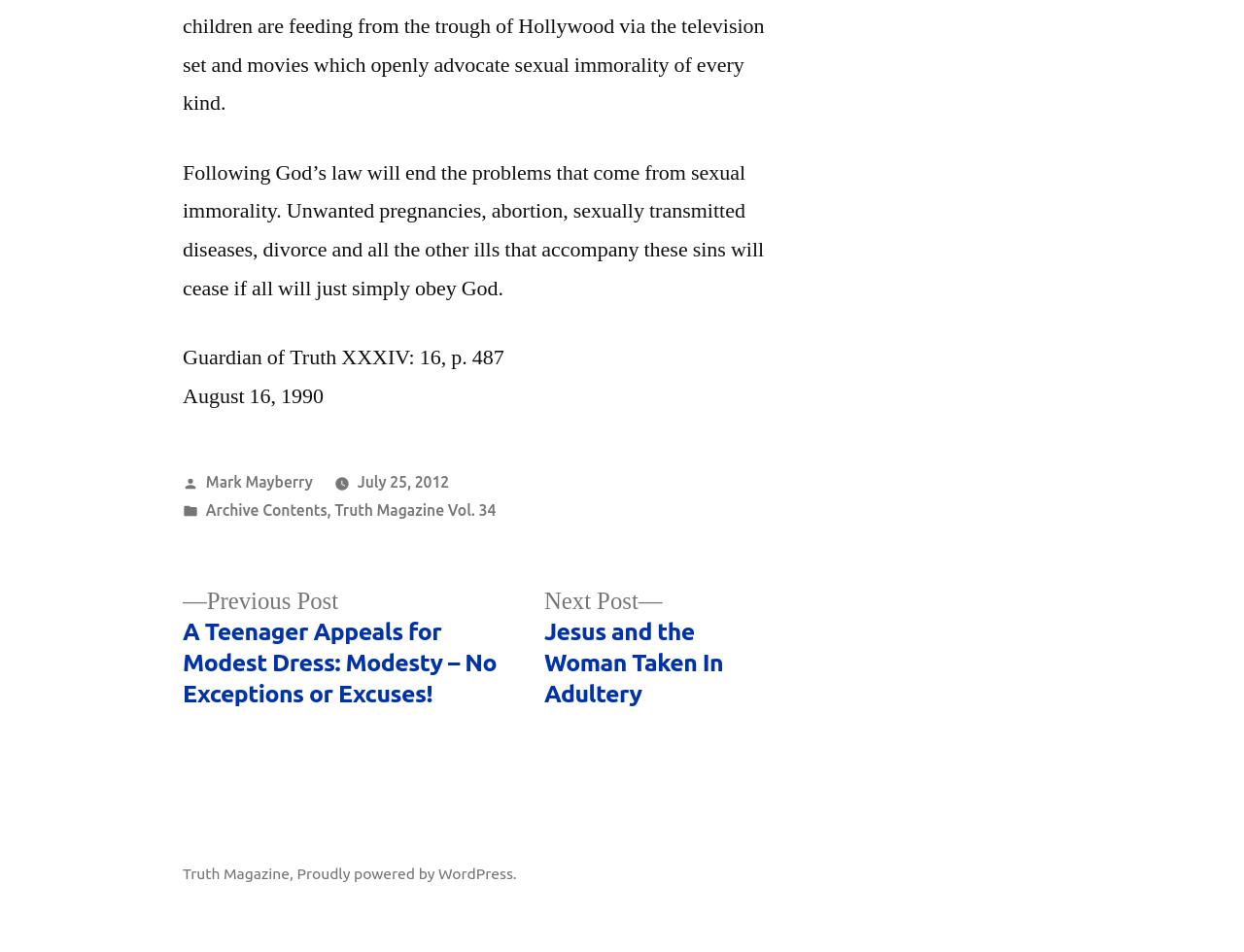Please specify the bounding box coordinates of the element that should be clicked to execute the given instruction: 'Read Archive Contents'. Ensure the coordinates are four float numbers between 0 and 1, expressed as [left, top, right, bottom].

[0.165, 0.526, 0.263, 0.544]